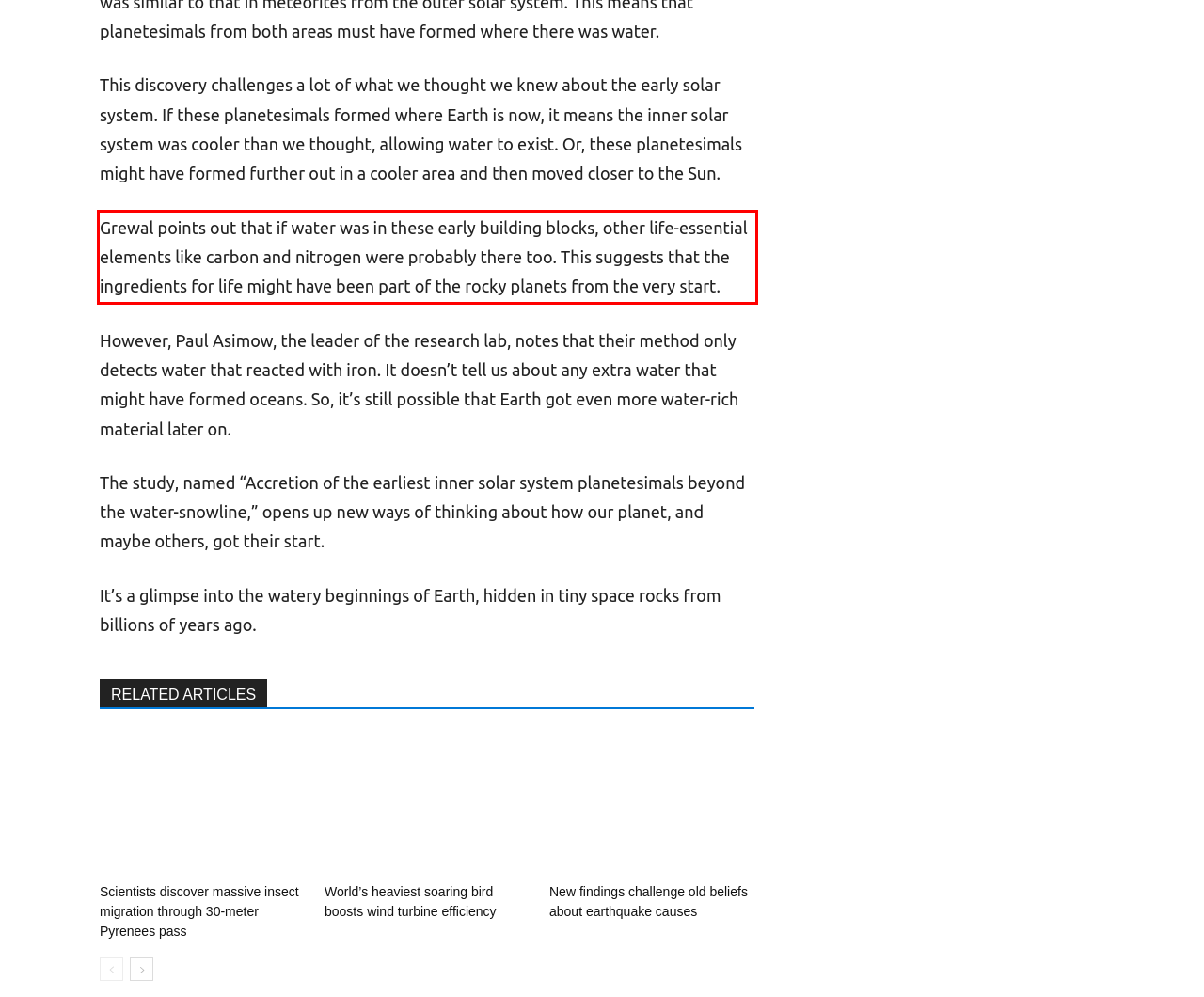From the screenshot of the webpage, locate the red bounding box and extract the text contained within that area.

Grewal points out that if water was in these early building blocks, other life-essential elements like carbon and nitrogen were probably there too. This suggests that the ingredients for life might have been part of the rocky planets from the very start.